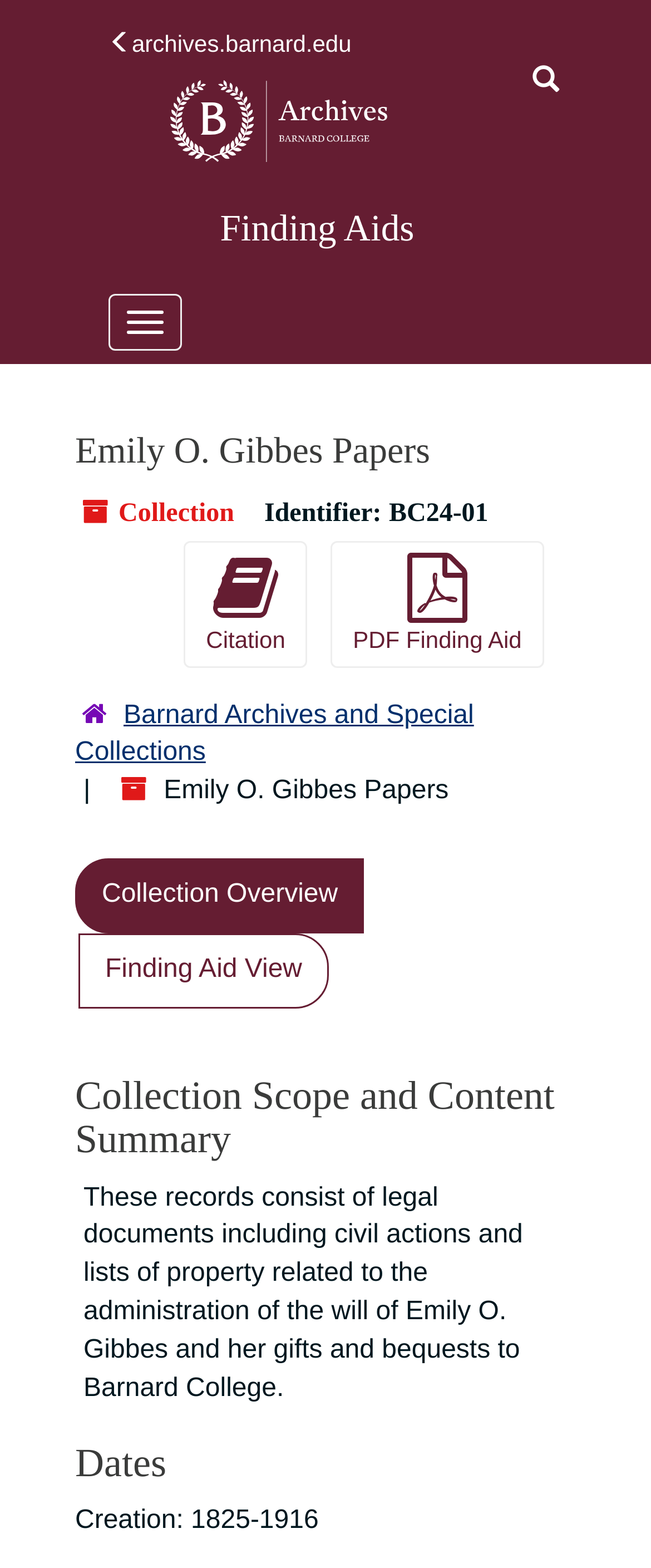What is the name of the collection?
Please provide a single word or phrase answer based on the image.

Emily O. Gibbes Papers